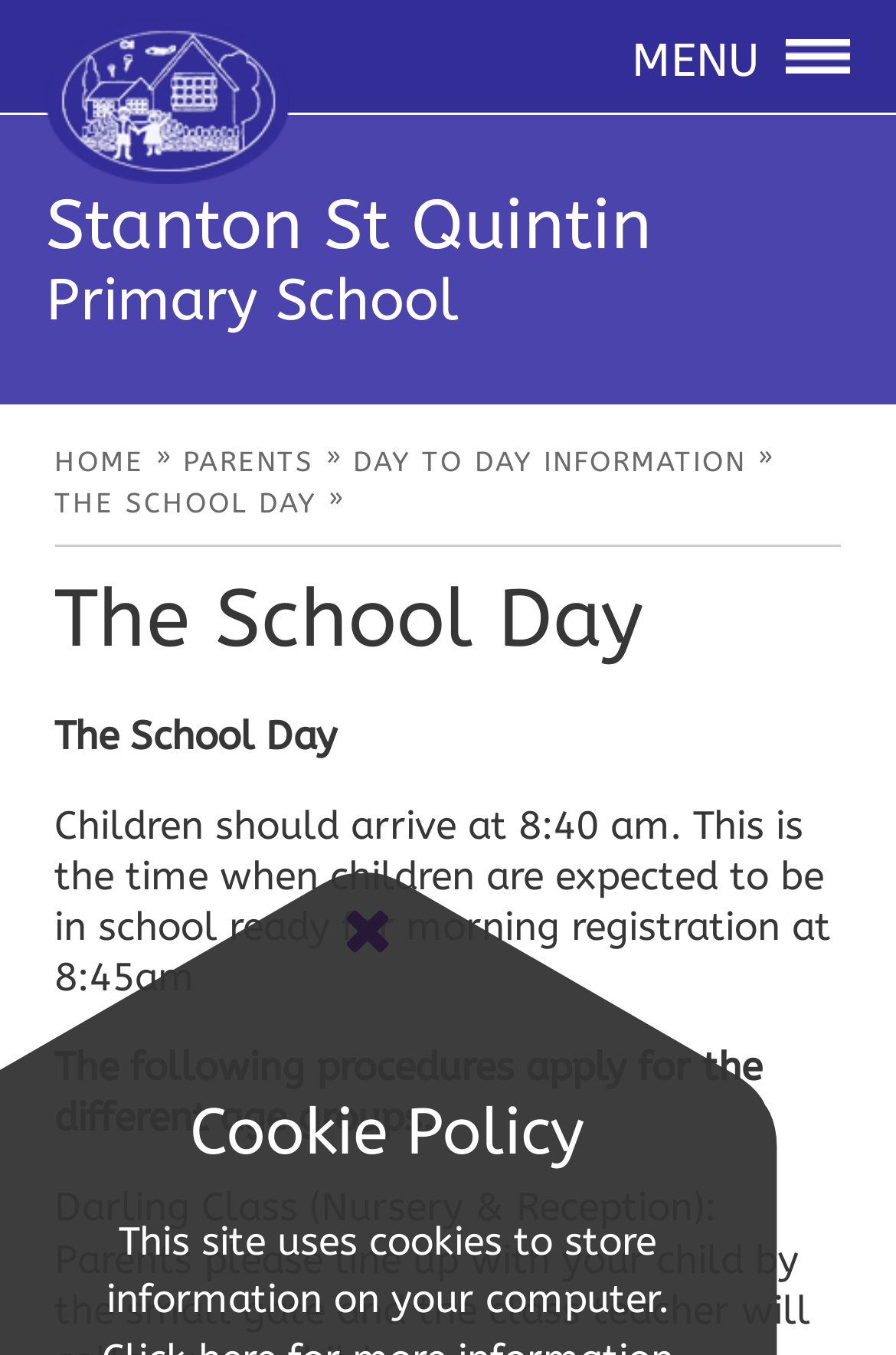From the image, can you give a detailed response to the question below:
What time do children need to arrive at school?

According to the webpage, children should arrive at 8:40 am, which is the time when children are expected to be in school ready for morning registration at 8:45am.